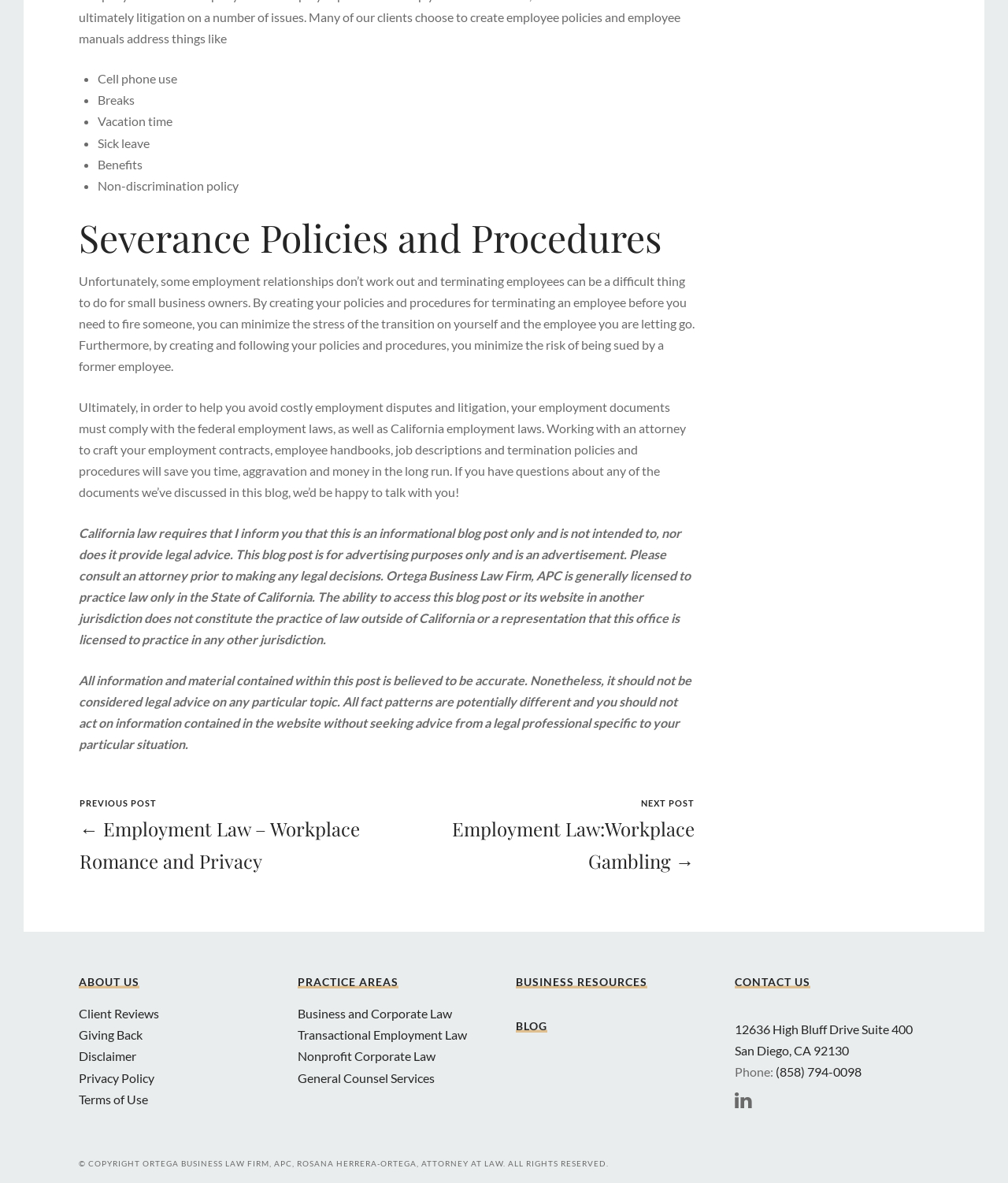Locate the bounding box coordinates of the clickable area to execute the instruction: "Click on 'CONTACT US'". Provide the coordinates as four float numbers between 0 and 1, represented as [left, top, right, bottom].

[0.729, 0.825, 0.804, 0.836]